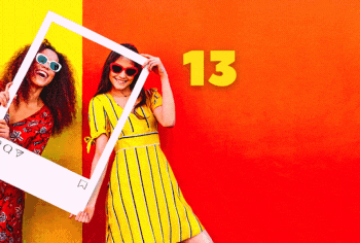What is the theme of the image related to?
Please look at the screenshot and answer in one word or a short phrase.

social media marketing